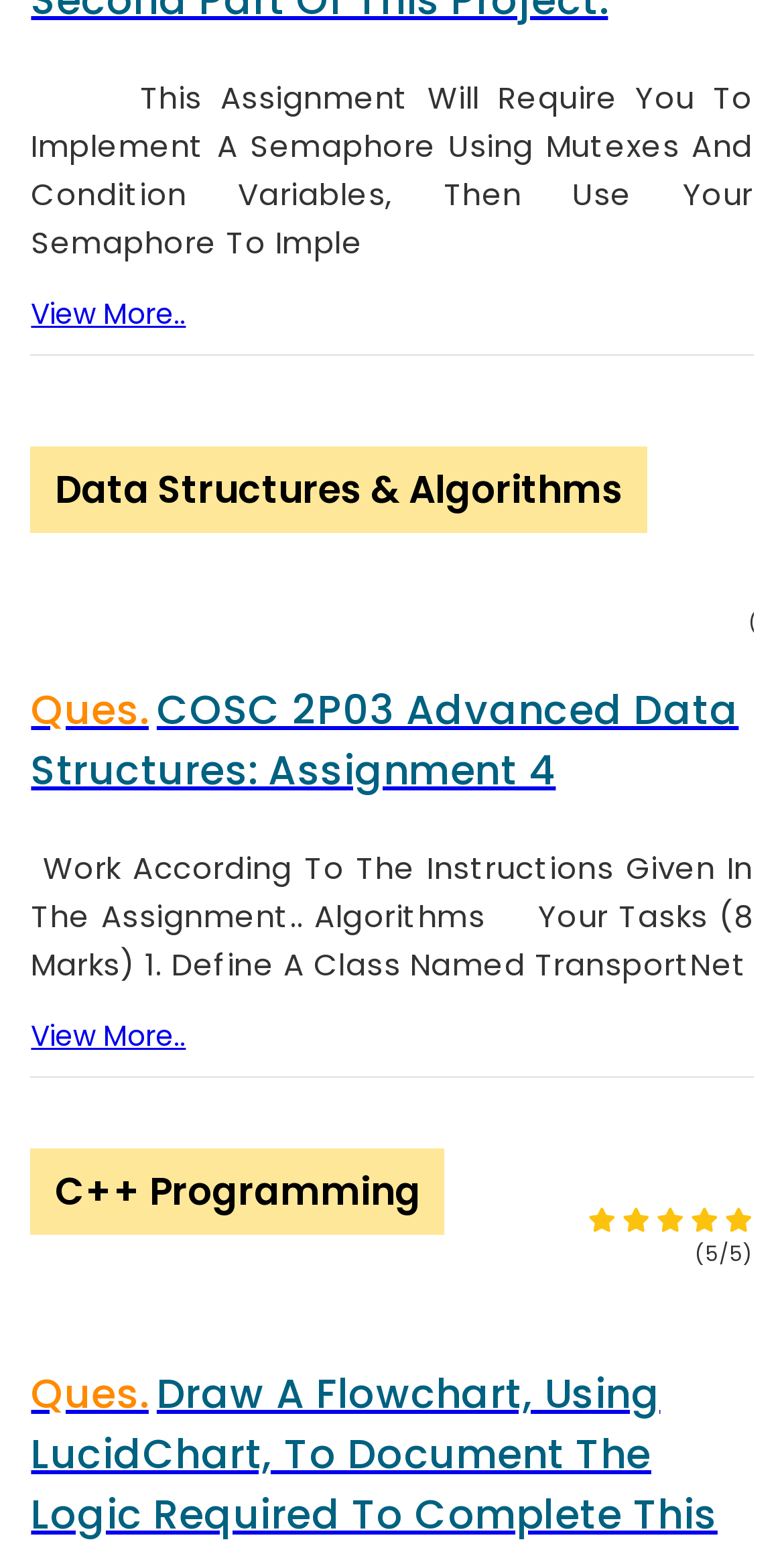Given the element description: "Refund/Cancellation Policy", predict the bounding box coordinates of the UI element it refers to, using four float numbers between 0 and 1, i.e., [left, top, right, bottom].

[0.021, 0.575, 0.621, 0.605]